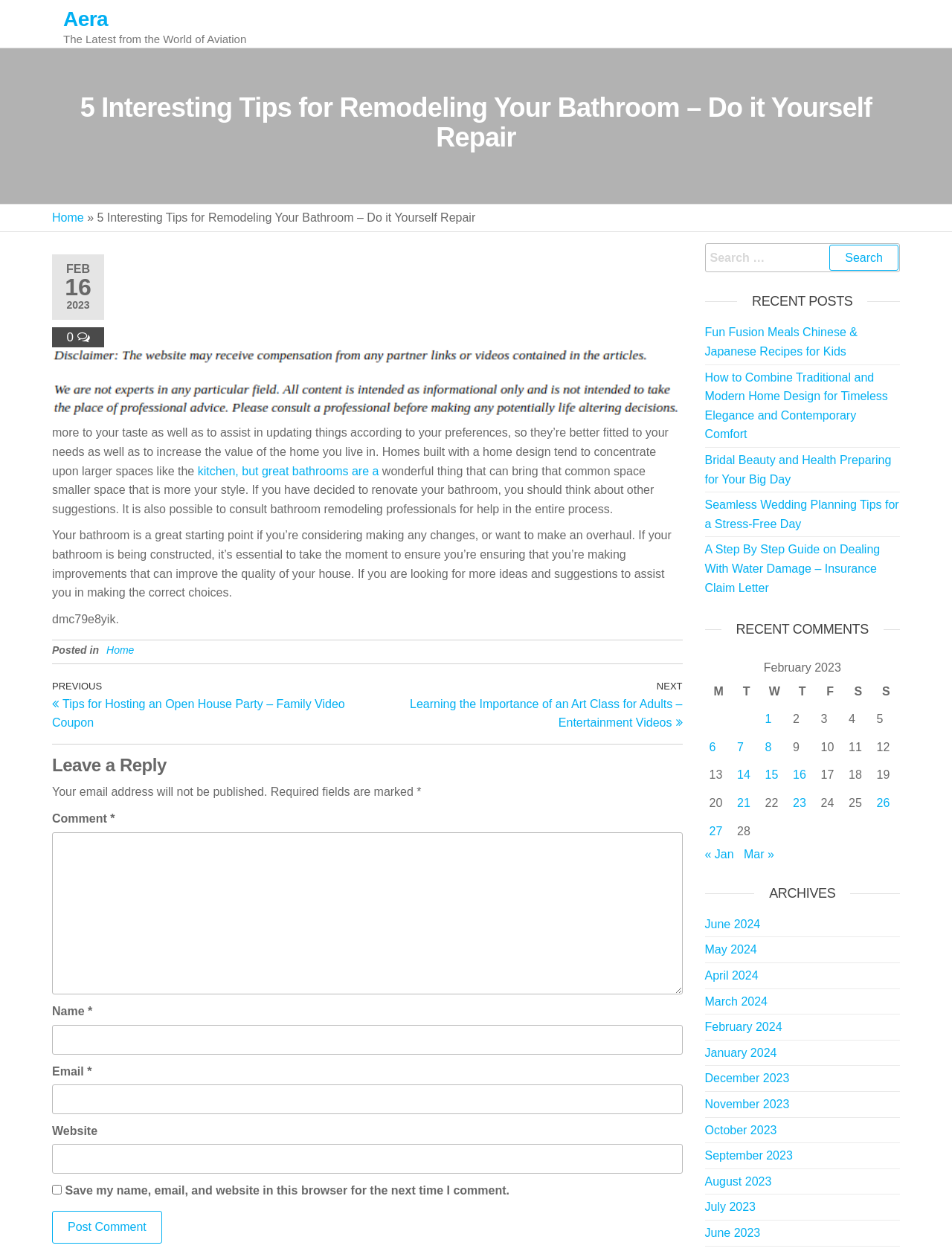Determine the heading of the webpage and extract its text content.

5 Interesting Tips for Remodeling Your Bathroom – Do it Yourself Repair